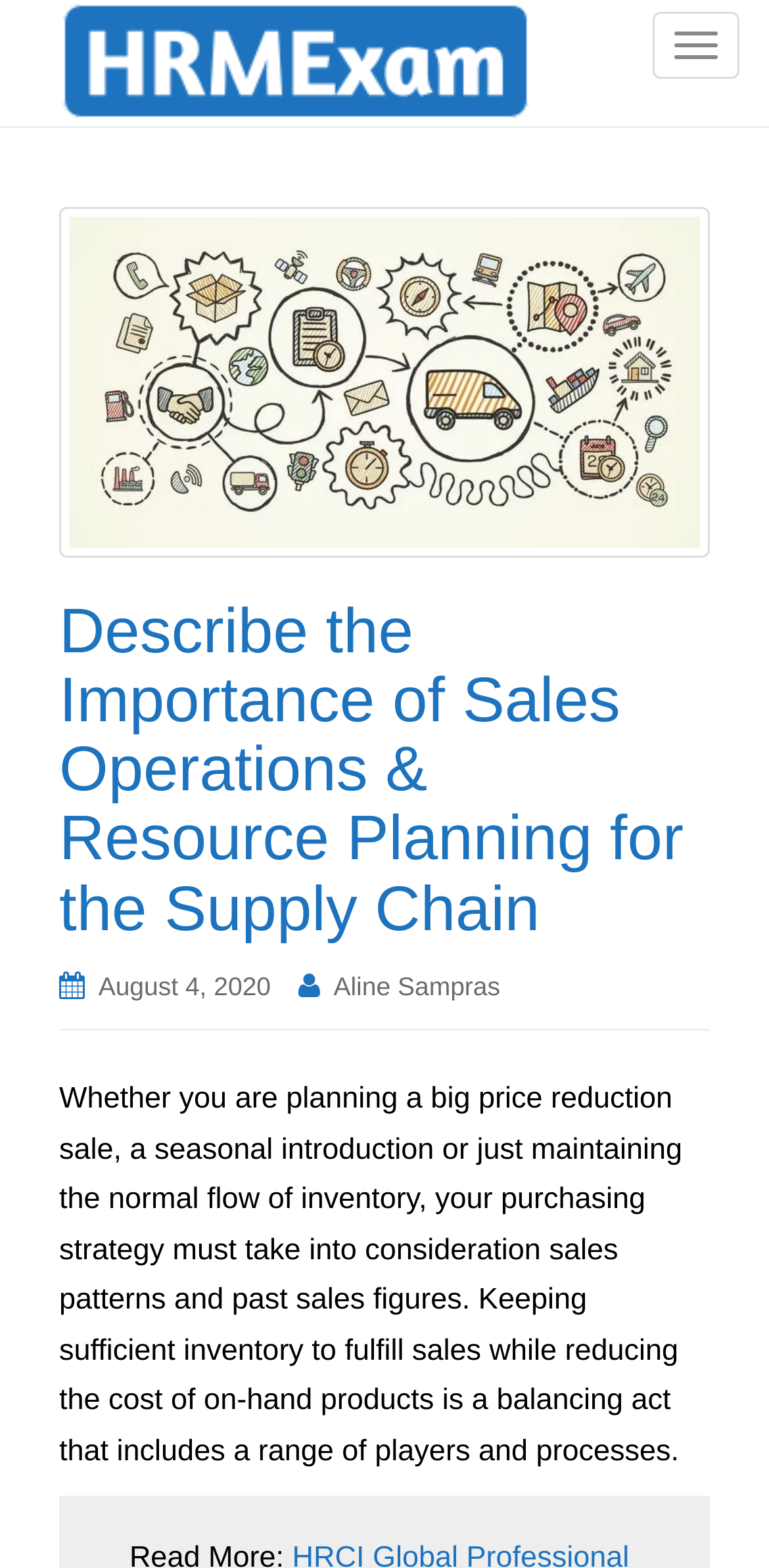Please answer the following question using a single word or phrase: 
What is the topic of the article?

Sales Operations & Resource Planning